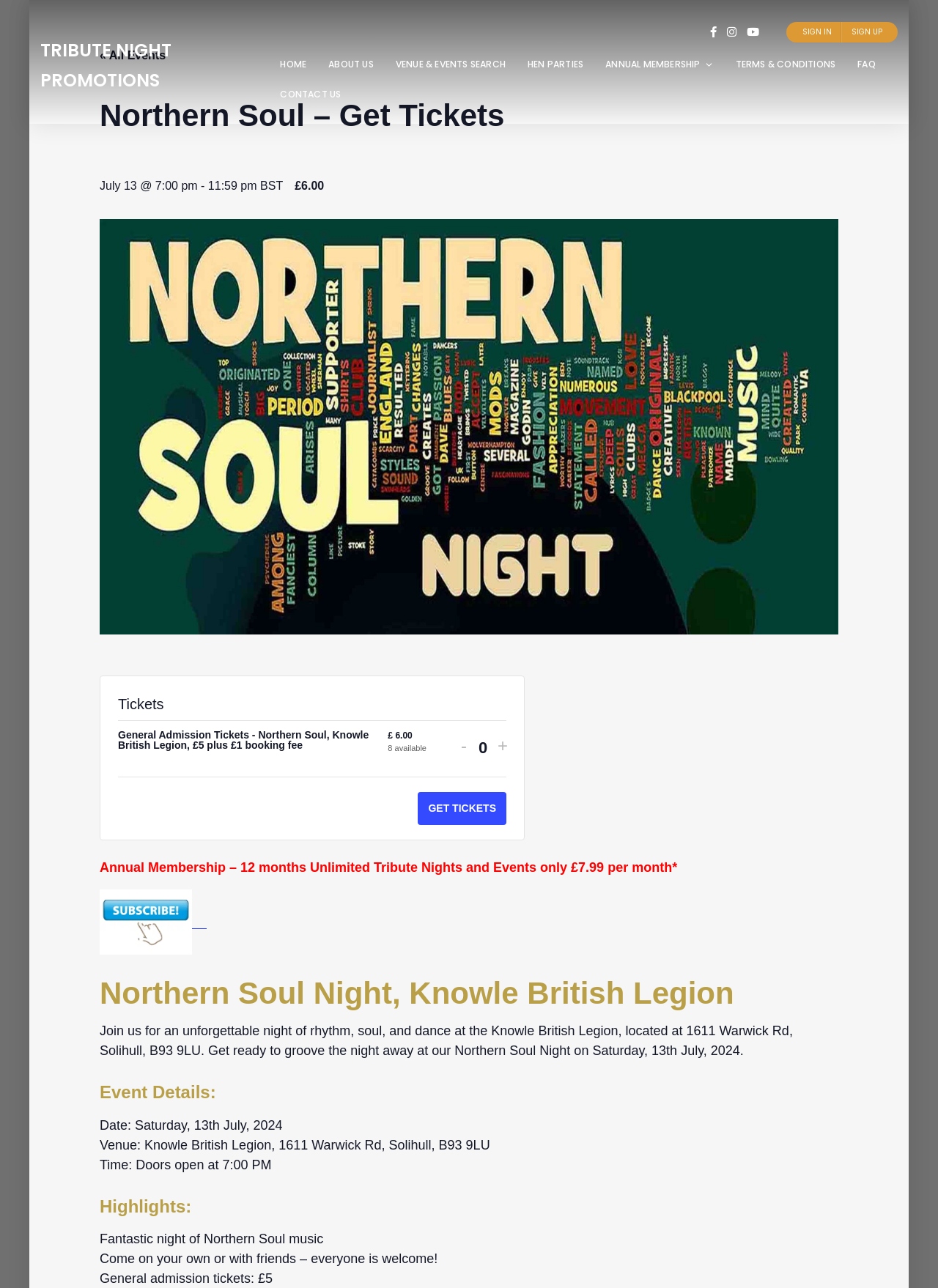Identify the bounding box coordinates of the clickable region necessary to fulfill the following instruction: "Click on the 'HOME' link". The bounding box coordinates should be four float numbers between 0 and 1, i.e., [left, top, right, bottom].

[0.287, 0.039, 0.338, 0.062]